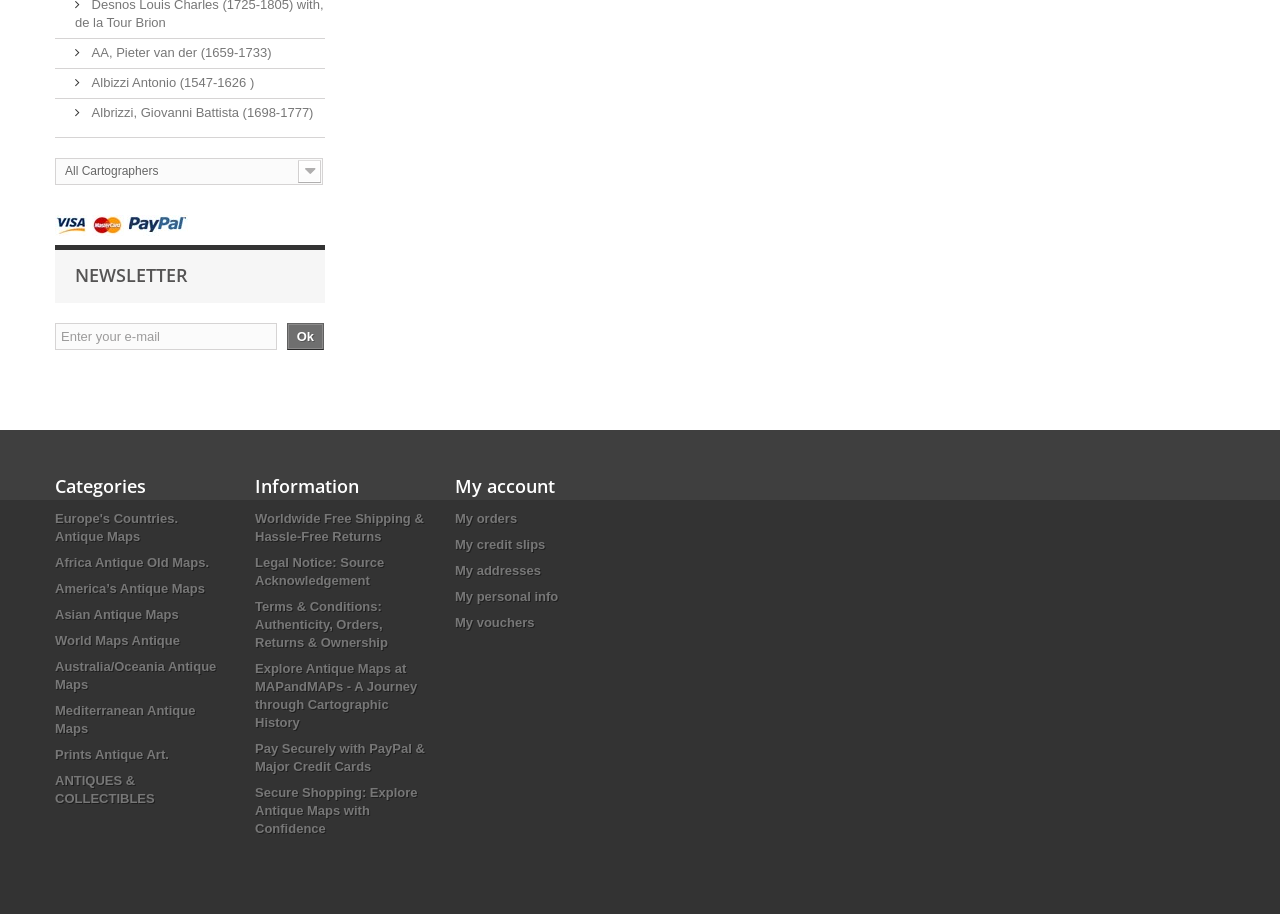Please identify the bounding box coordinates of the element's region that I should click in order to complete the following instruction: "Select a cartographer". The bounding box coordinates consist of four float numbers between 0 and 1, i.e., [left, top, right, bottom].

[0.059, 0.049, 0.212, 0.066]